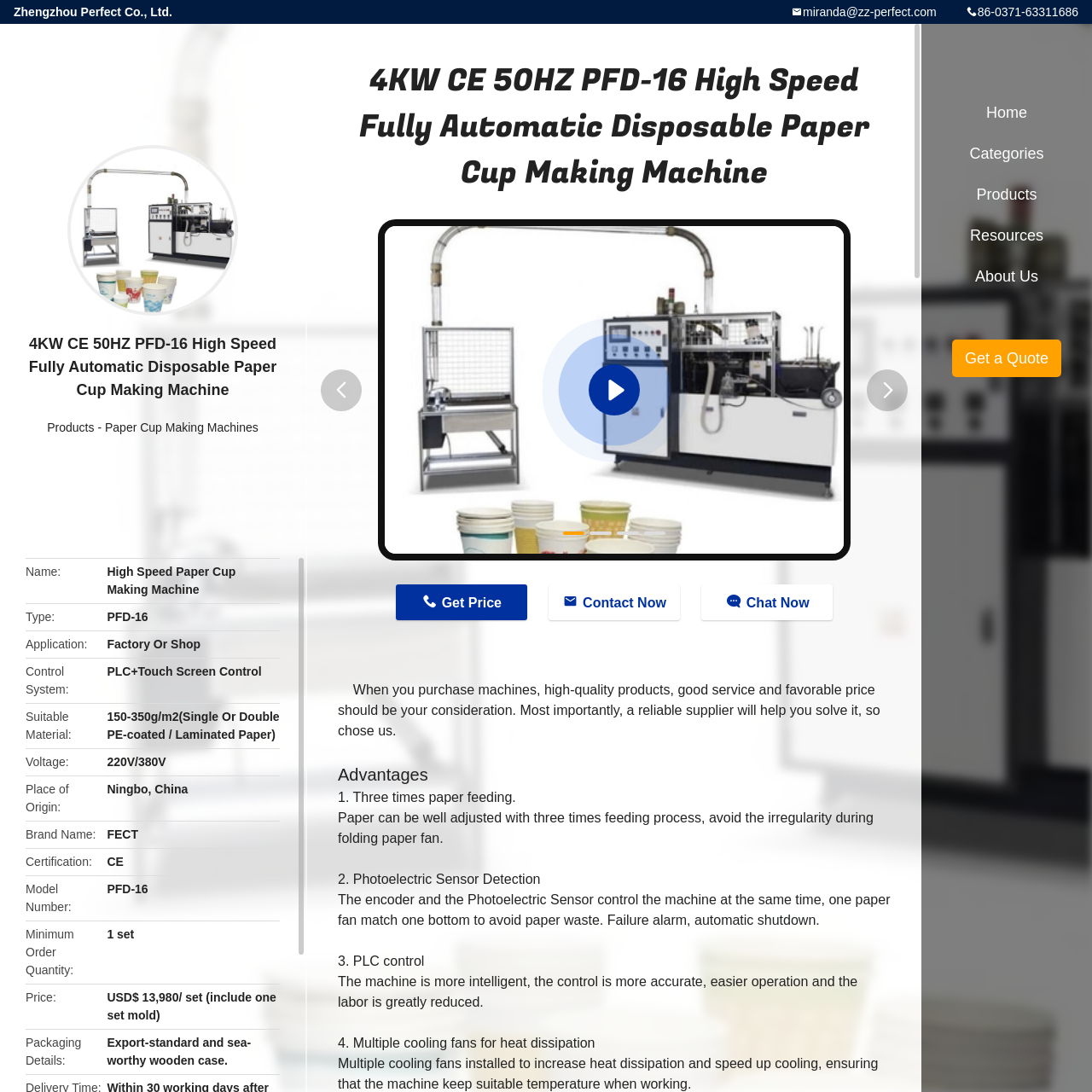Please determine the bounding box coordinates of the section I need to click to accomplish this instruction: "Send a message".

[0.879, 0.762, 0.969, 0.825]